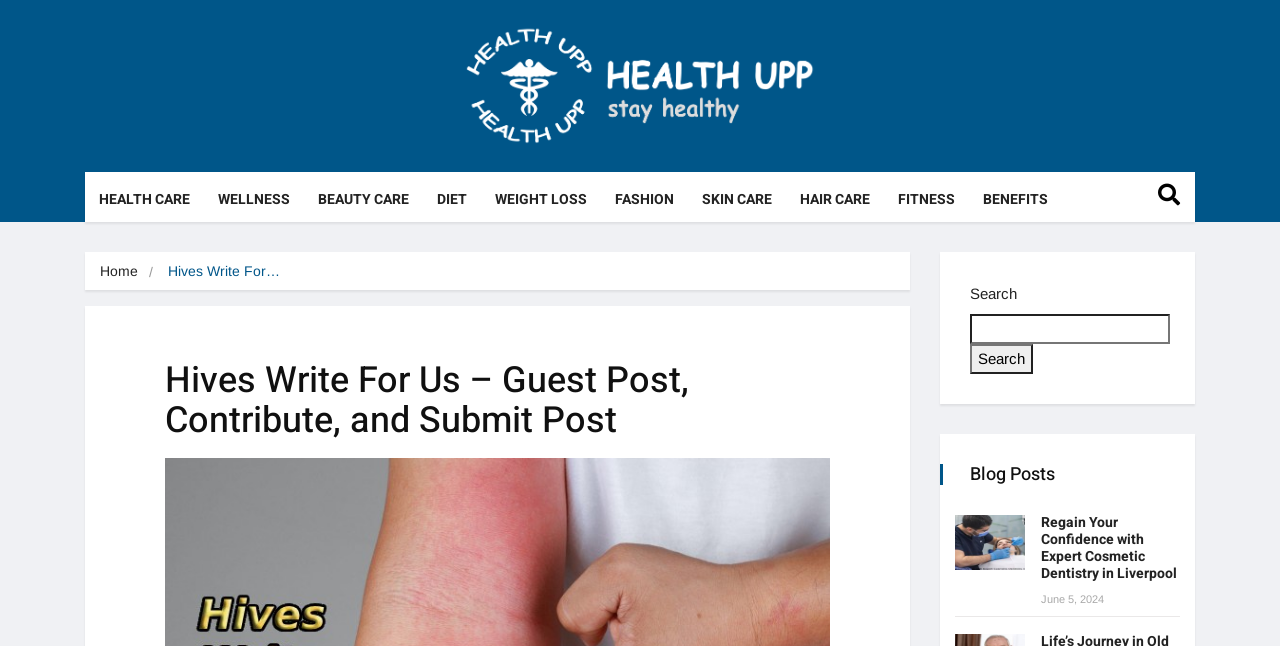Indicate the bounding box coordinates of the clickable region to achieve the following instruction: "Click on Health Upp."

[0.363, 0.117, 0.637, 0.144]